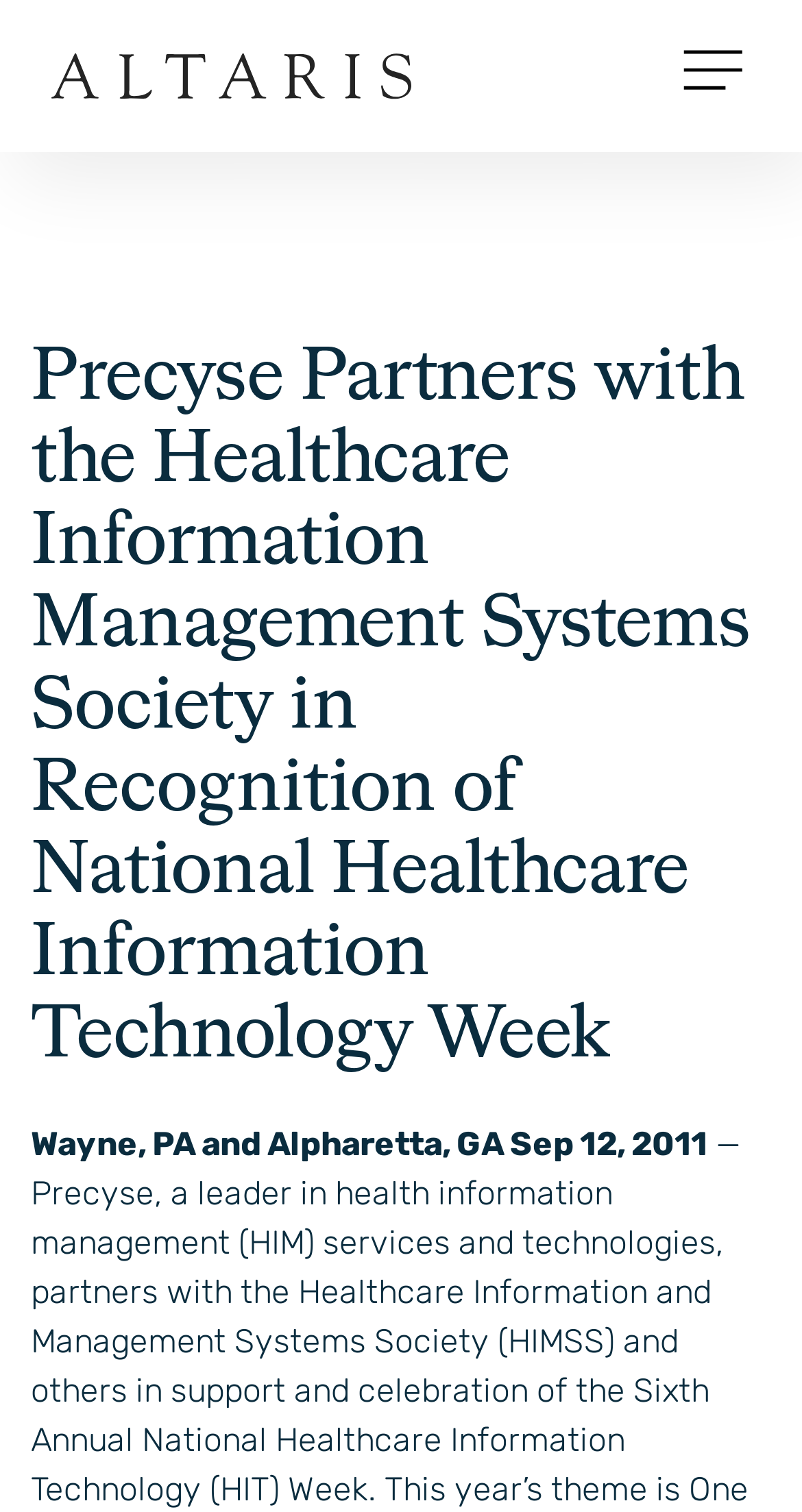For the given element description parent_node: Healthcare focused, determine the bounding box coordinates of the UI element. The coordinates should follow the format (top-left x, top-left y, bottom-right x, bottom-right y) and be within the range of 0 to 1.

[0.064, 0.014, 0.513, 0.087]